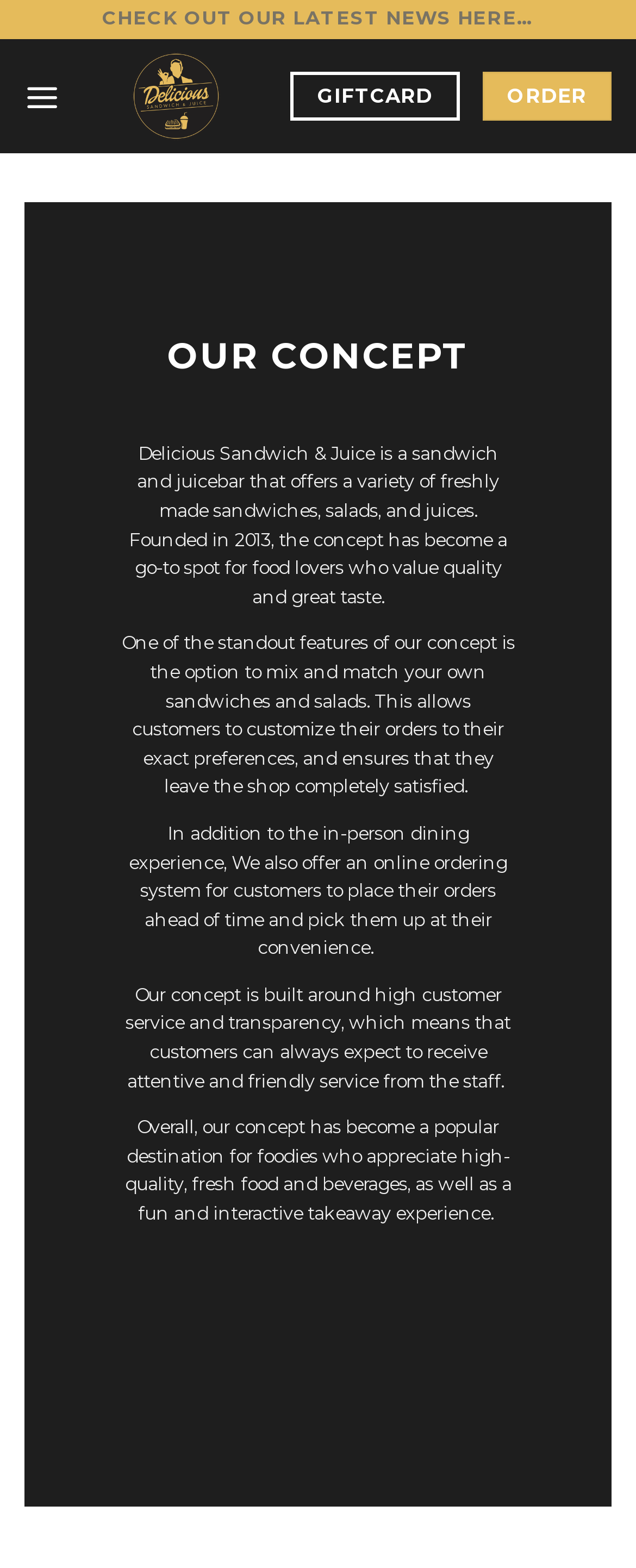Predict the bounding box coordinates of the UI element that matches this description: "title="DELICIOUS SANDWICH & JUICE"". The coordinates should be in the format [left, top, right, bottom] with each value between 0 and 1.

[0.133, 0.025, 0.419, 0.098]